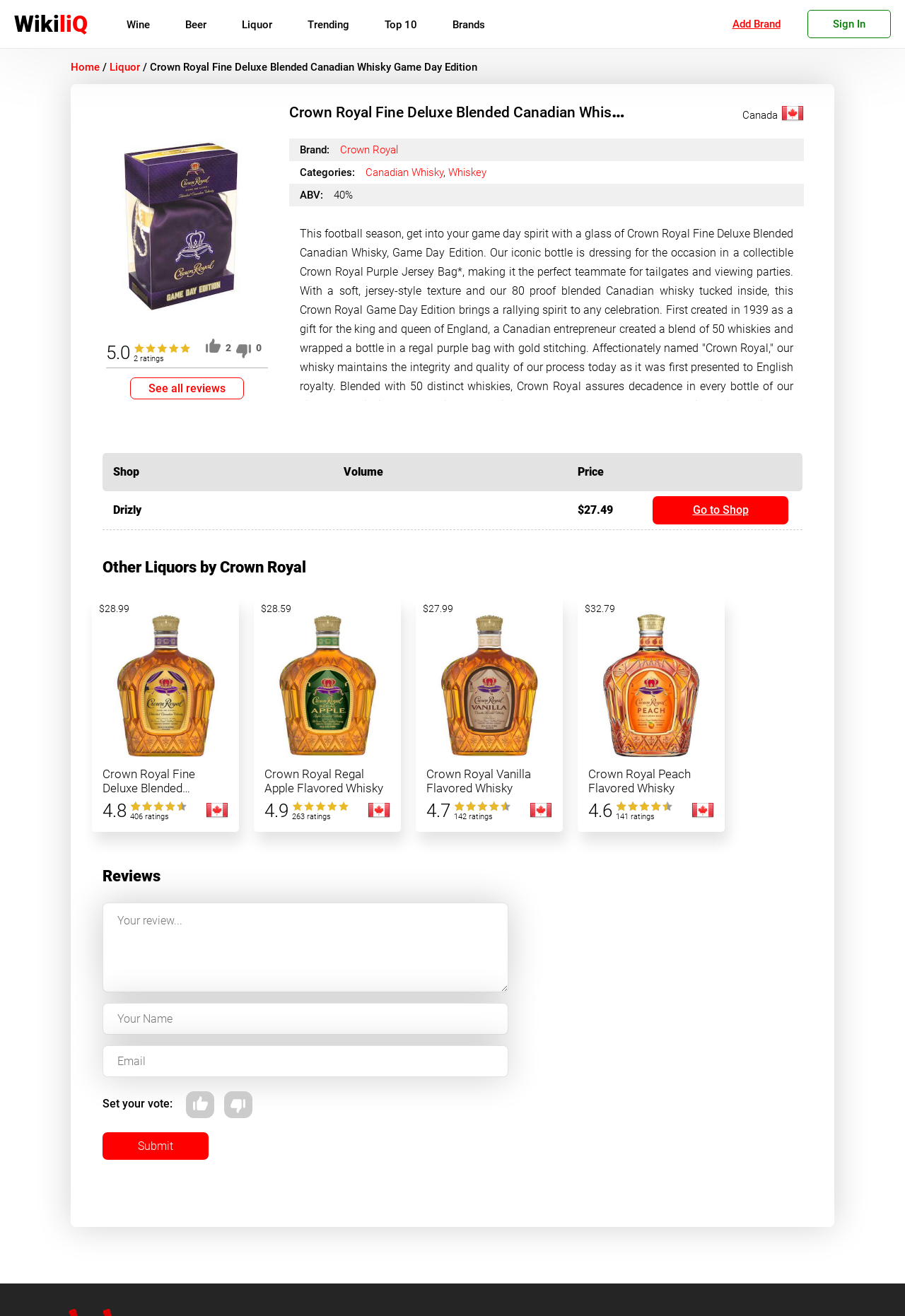Please examine the image and answer the question with a detailed explanation:
What is the rating of Crown Royal Fine Deluxe Blended Canadian Whisky Game Day Edition?

The rating can be found in the section where the product details are displayed, specifically next to the image of the product. It is indicated by a numerical value of 5.0 out of 5.